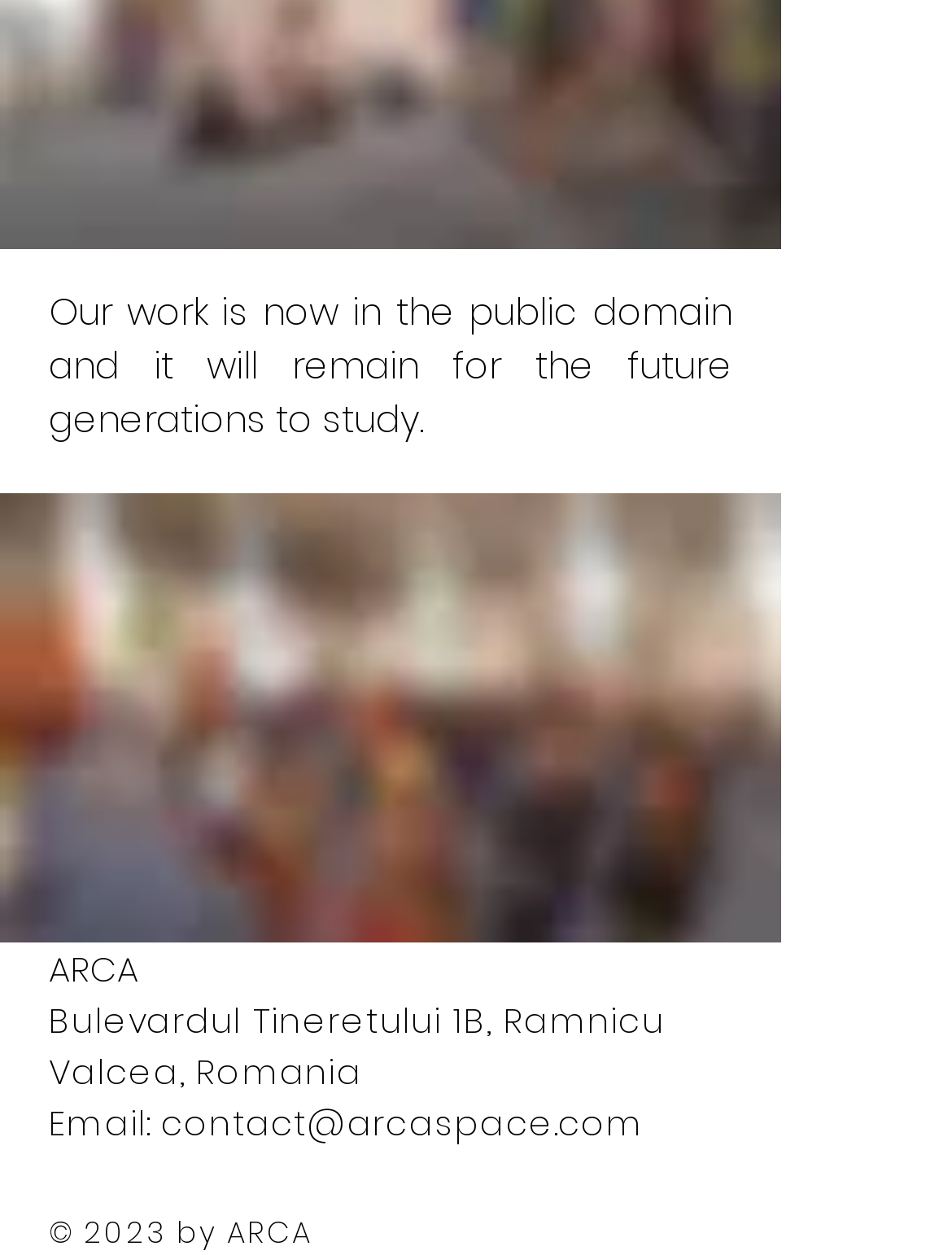Locate the bounding box coordinates of the area where you should click to accomplish the instruction: "view our Youtube channel".

[0.544, 0.956, 0.6, 0.998]